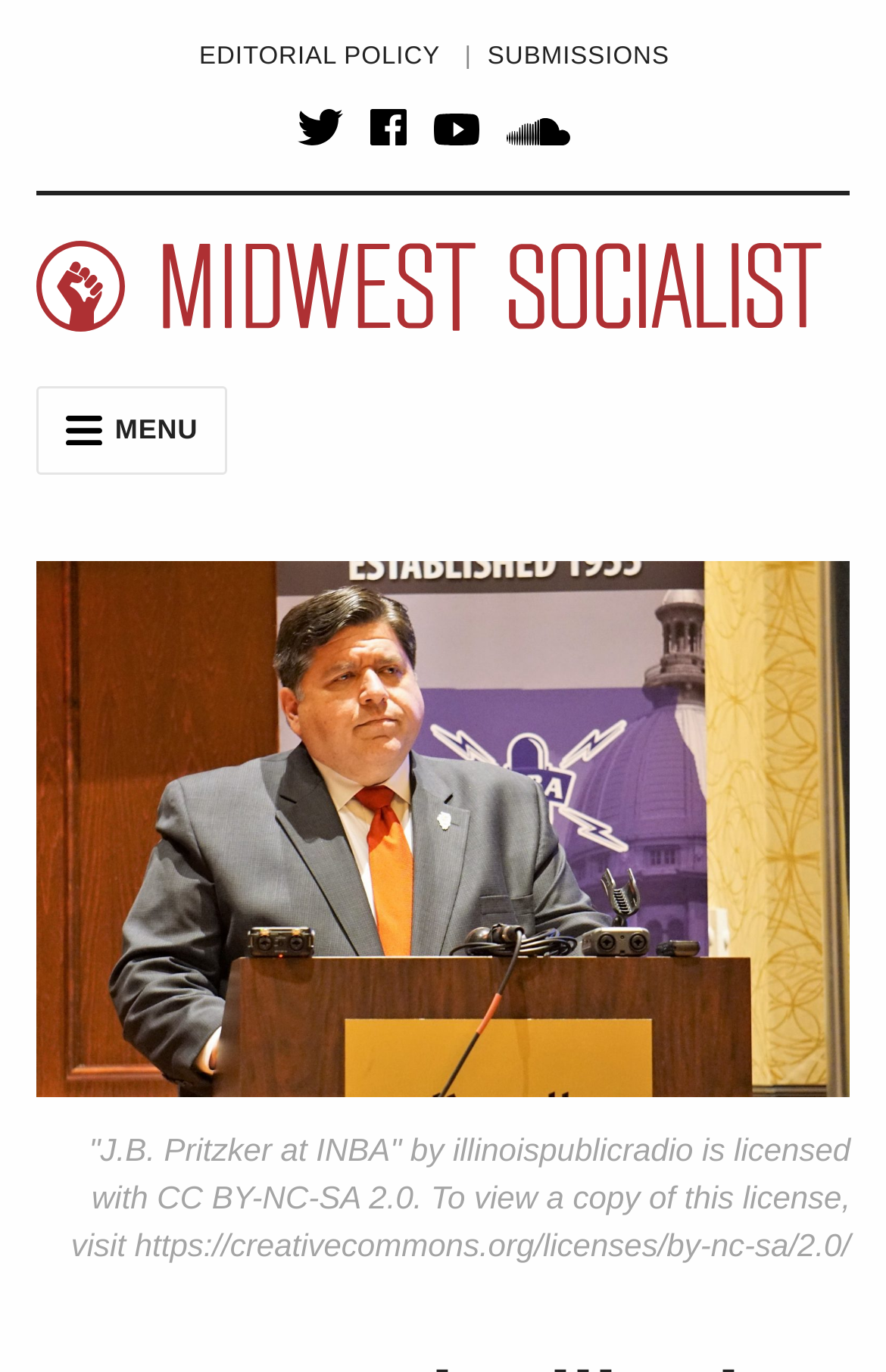Identify the coordinates of the bounding box for the element described below: "YouTube". Return the coordinates as four float numbers between 0 and 1: [left, top, right, bottom].

[0.49, 0.091, 0.561, 0.111]